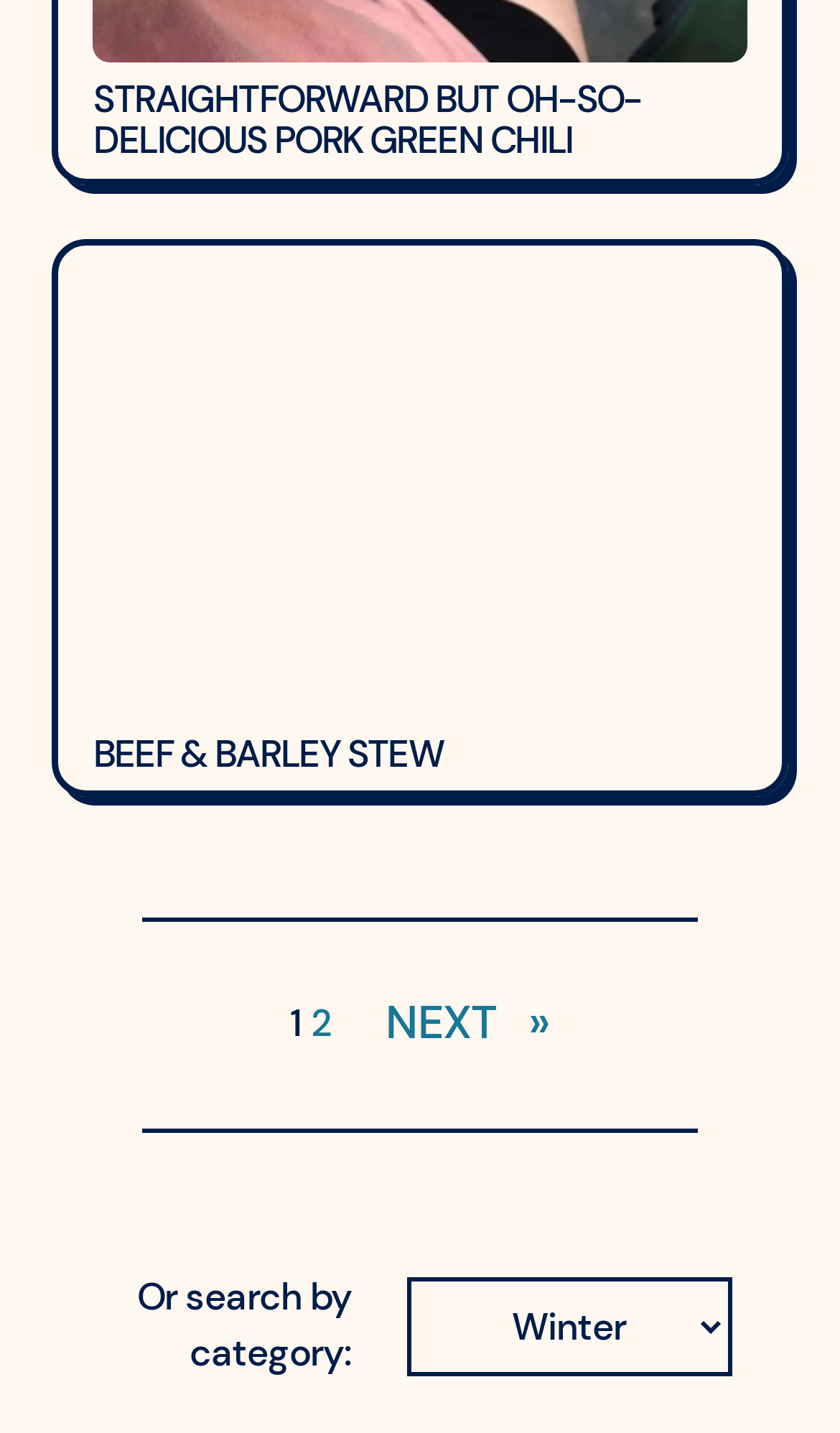How many pagination links are there?
Based on the screenshot, provide a one-word or short-phrase response.

2